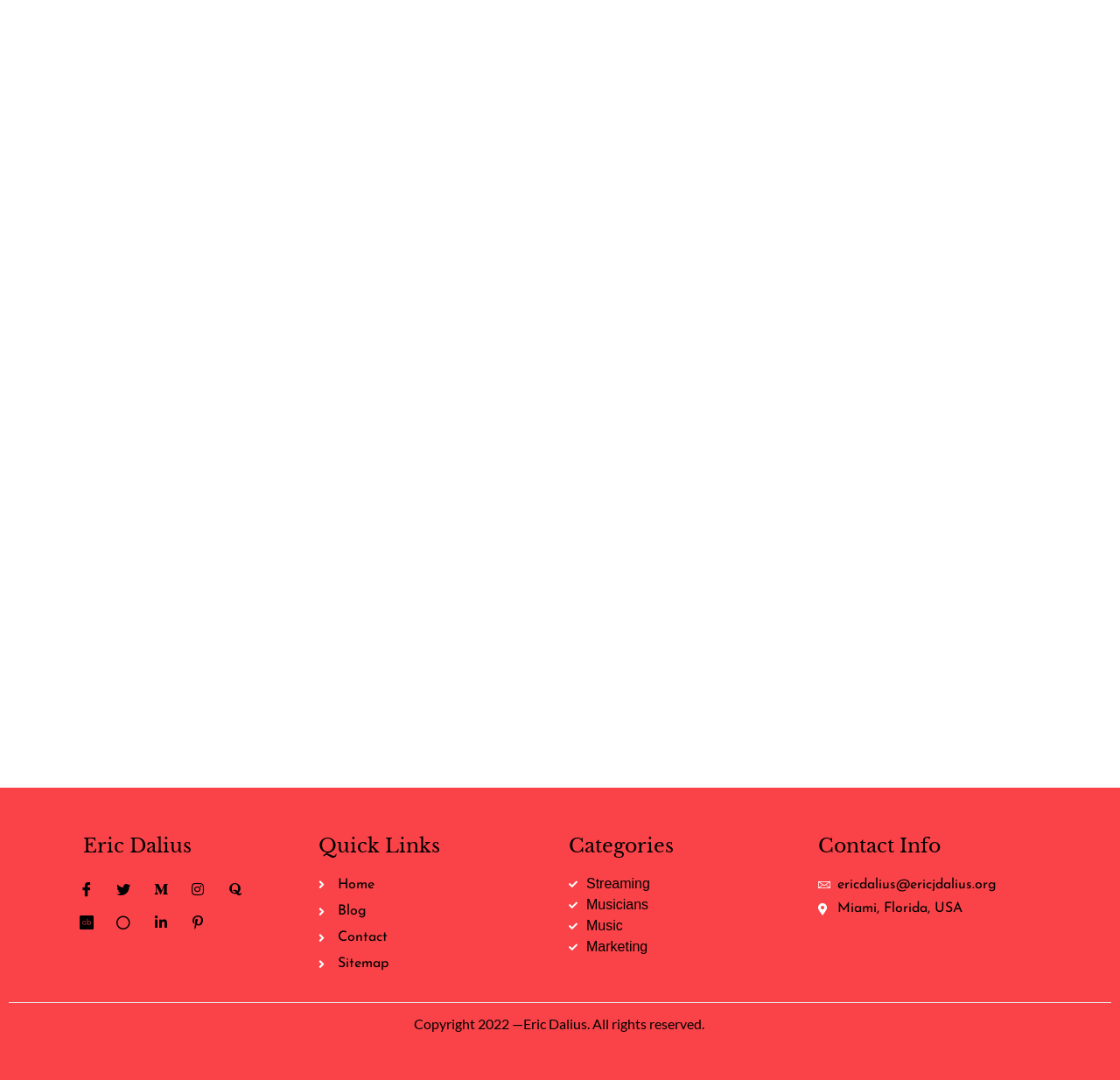Can you find the bounding box coordinates for the UI element given this description: "aria-label="Pinterest""? Provide the coordinates as four float numbers between 0 and 1: [left, top, right, bottom].

[0.165, 0.843, 0.189, 0.867]